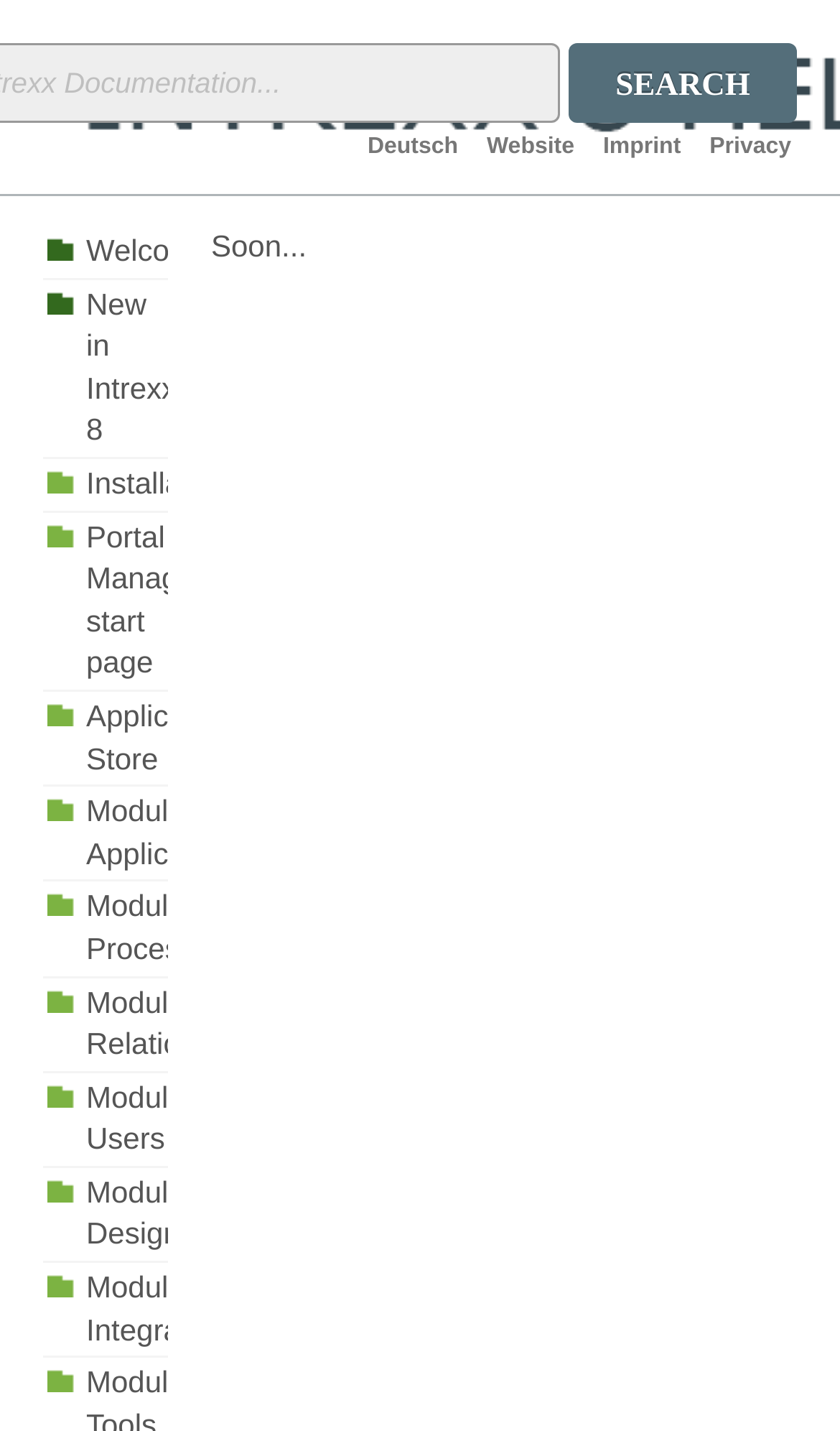Provide a thorough description of the webpage's content and layout.

The webpage is titled "Intrexx Online Help" and appears to be a documentation or support page for Intrexx software. At the top right corner, there is a search button labeled "SEARCH". Below the search button, there are four links: "Privacy", "Imprint", "Website", and "Deutsch", which are likely related to the website's terms and conditions, imprint, and language settings.

On the left side of the page, there is a menu with several menu items, including "Welcome!", "New in Intrexx 8", "Installation", and several modules such as "Applications", "Processes", "Relationships", "Users", "Design", and "Integration". Each menu item has a corresponding link.

In the main content area, there is a static text "Soon..." which suggests that the page may be under construction or that new content is coming soon.